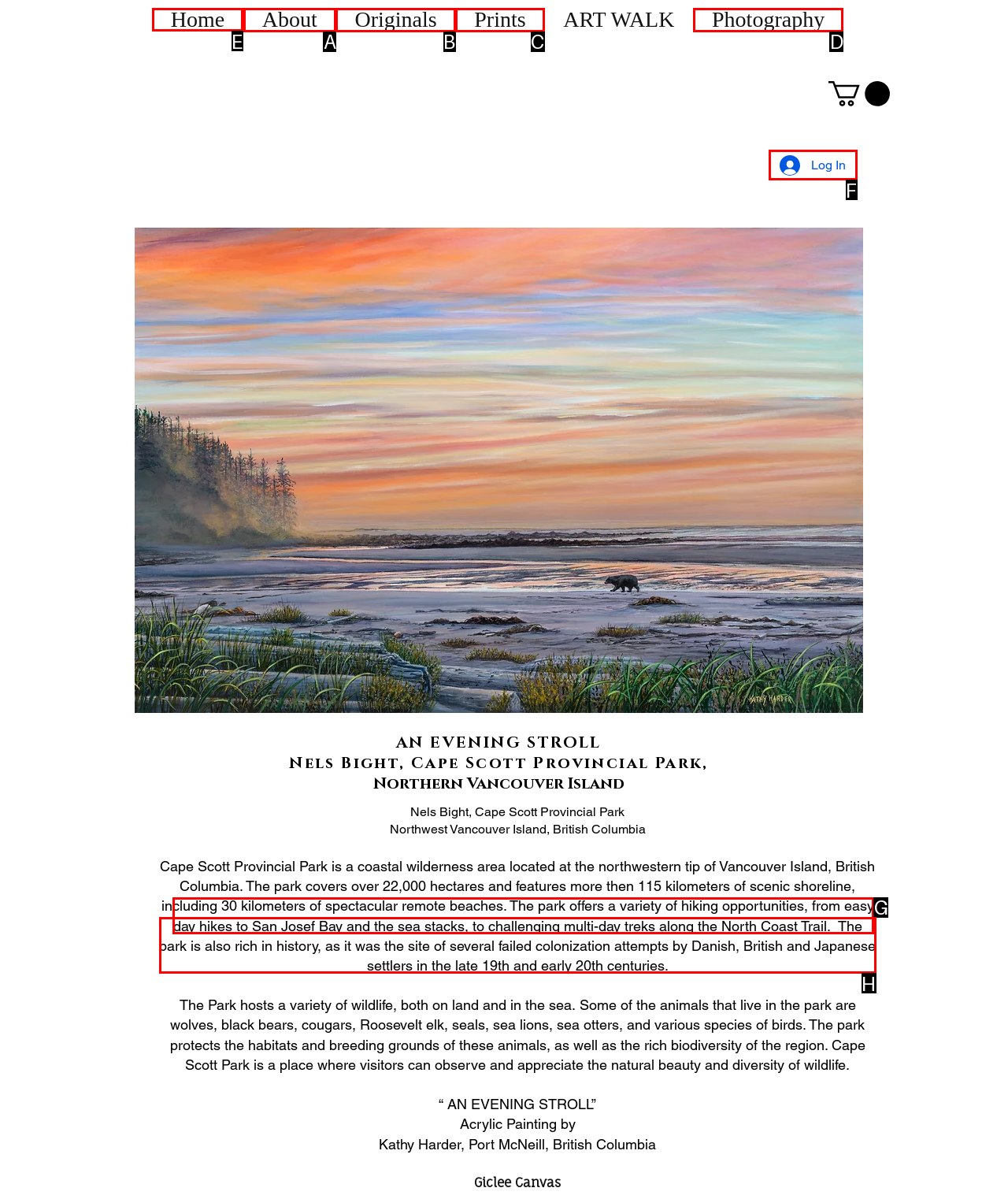Determine the letter of the element I should select to fulfill the following instruction: Read the article '5. Walk around your new neighbourhood with your child'. Just provide the letter.

None